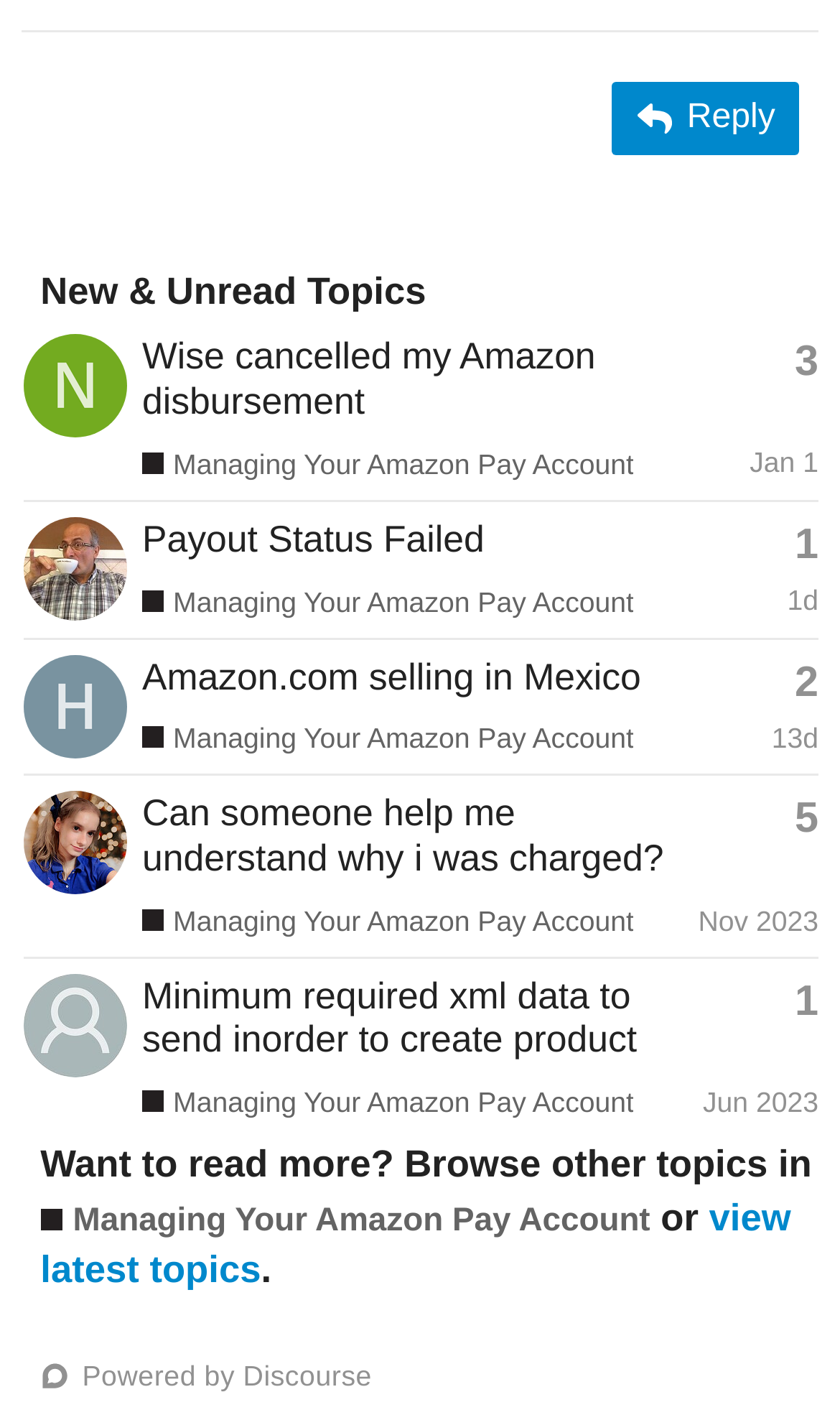Determine the bounding box coordinates of the UI element described by: "Managing Your Amazon Pay Account".

[0.169, 0.509, 0.755, 0.533]